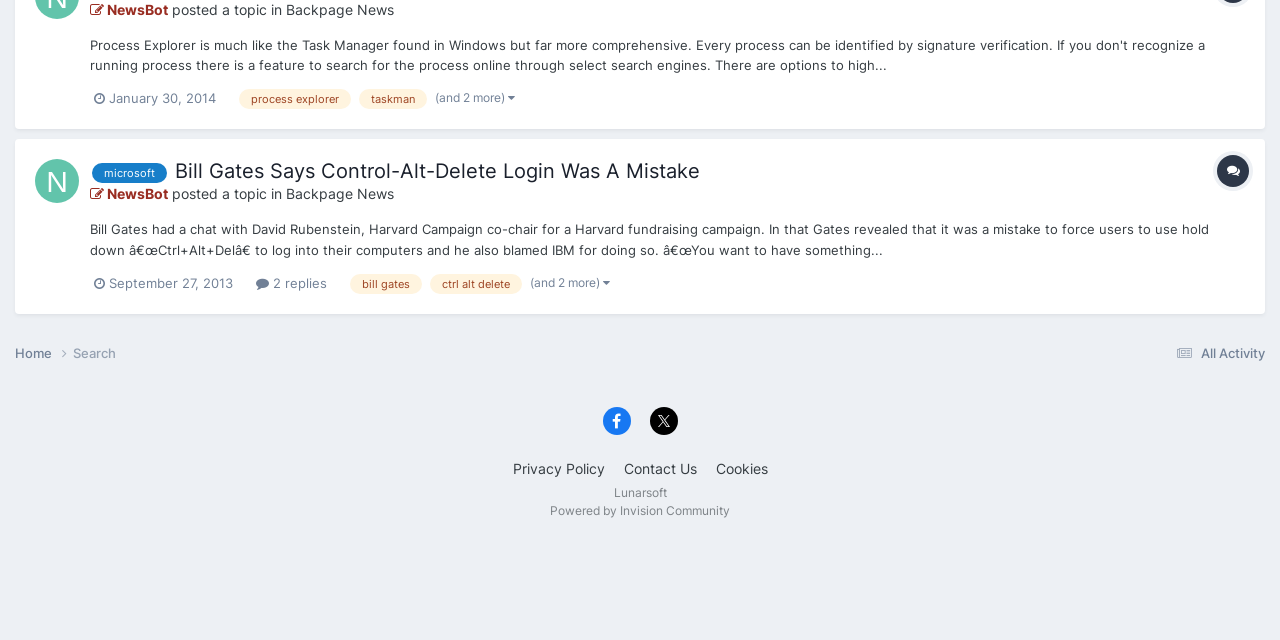Can you find the bounding box coordinates for the UI element given this description: "taskman"? Provide the coordinates as four float numbers between 0 and 1: [left, top, right, bottom].

[0.28, 0.139, 0.334, 0.17]